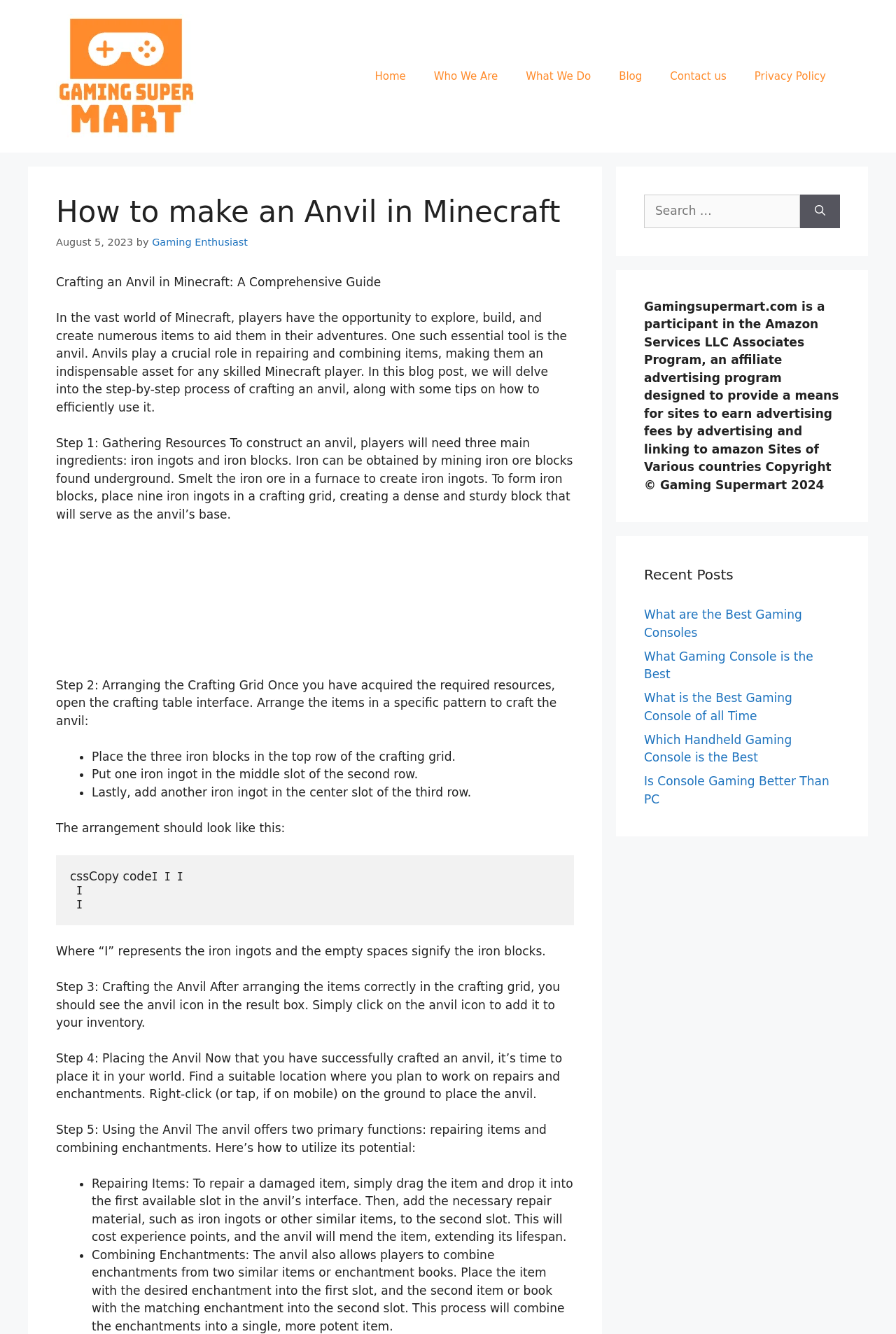Summarize the webpage with a detailed and informative caption.

This webpage is a comprehensive guide on crafting an anvil in Minecraft. At the top, there is a banner with the website's logo and name, "Best Gaming Laptops Super Mart". Below the banner, there is a navigation menu with links to various sections of the website, including "Home", "Who We Are", "What We Do", "Blog", "Contact us", and "Privacy Policy".

The main content of the webpage is divided into sections, each with a clear heading and descriptive text. The first section introduces the importance of anvils in Minecraft and explains that the guide will cover the step-by-step process of crafting an anvil. The following sections provide detailed instructions on gathering resources, arranging the crafting grid, and crafting the anvil.

Throughout the guide, there are lists with bullet points, providing specific steps and tips on how to efficiently use the anvil. The text is accompanied by an advertisement iframe and a search box on the right side of the page, allowing users to search for specific content on the website.

At the bottom of the page, there are three complementary sections. The first section displays a search box and a button to search for specific content. The second section contains a disclaimer about the website's participation in the Amazon Services LLC Associates Program and a copyright notice. The third section lists recent posts on the website, with links to articles about gaming consoles.

Overall, the webpage is well-structured and easy to follow, providing a comprehensive guide on crafting an anvil in Minecraft.